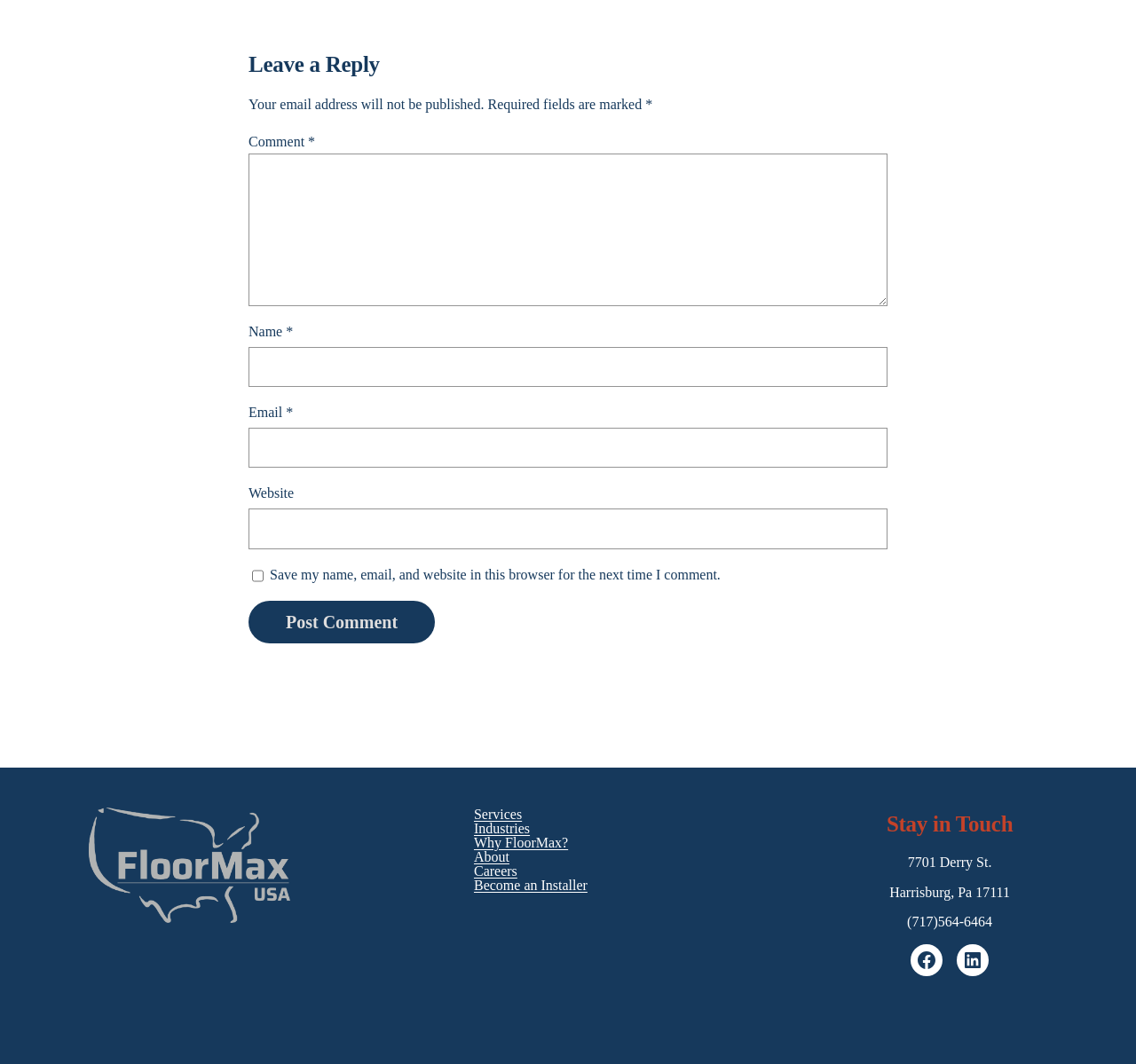What is the purpose of the text box labeled 'Comment'?
Using the picture, provide a one-word or short phrase answer.

Leave a comment